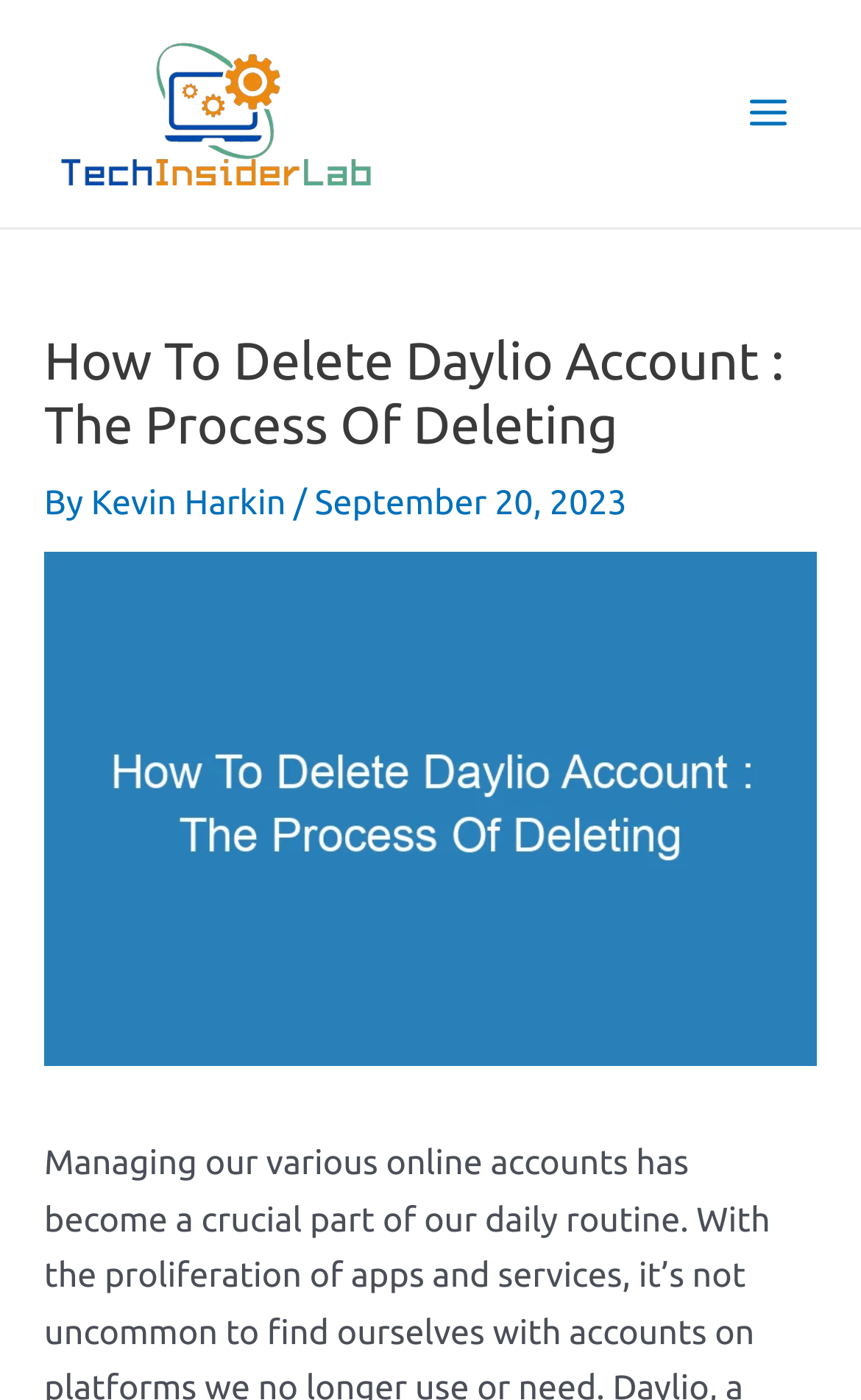Using the webpage screenshot, locate the HTML element that fits the following description and provide its bounding box: "Kevin Harkin".

[0.106, 0.345, 0.341, 0.372]